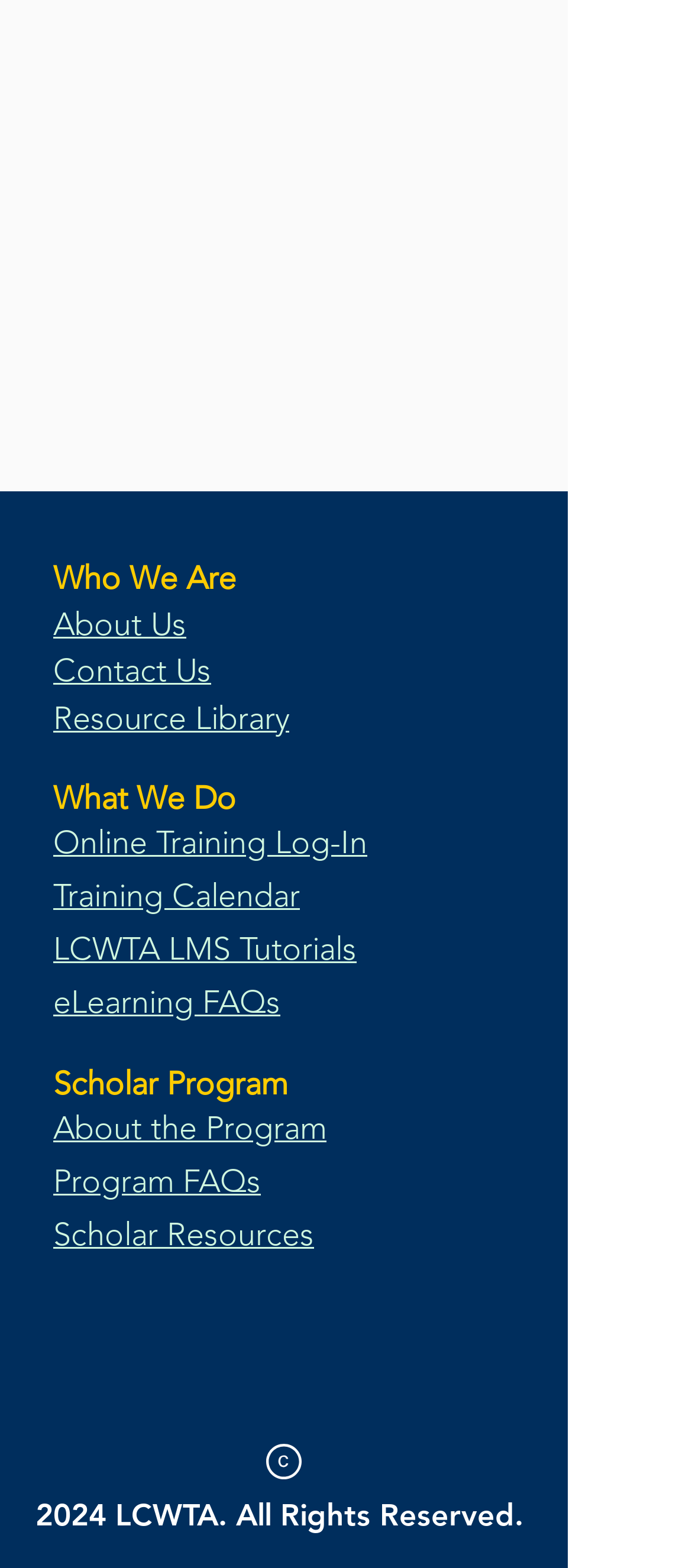What is the second link under 'Scholar Program'?
Look at the image and provide a short answer using one word or a phrase.

Program FAQs